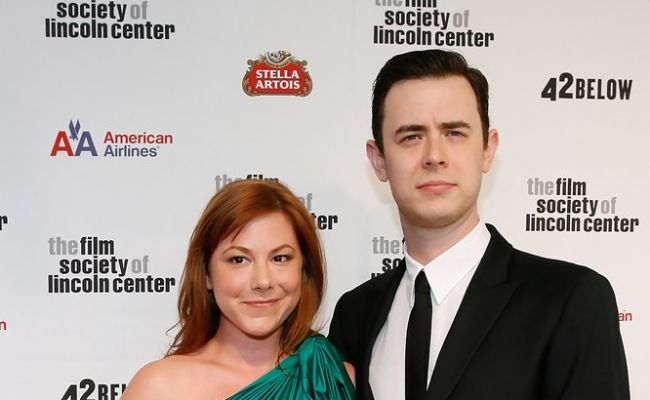What is the event's purpose?
Answer with a single word or phrase, using the screenshot for reference.

Film industry celebration